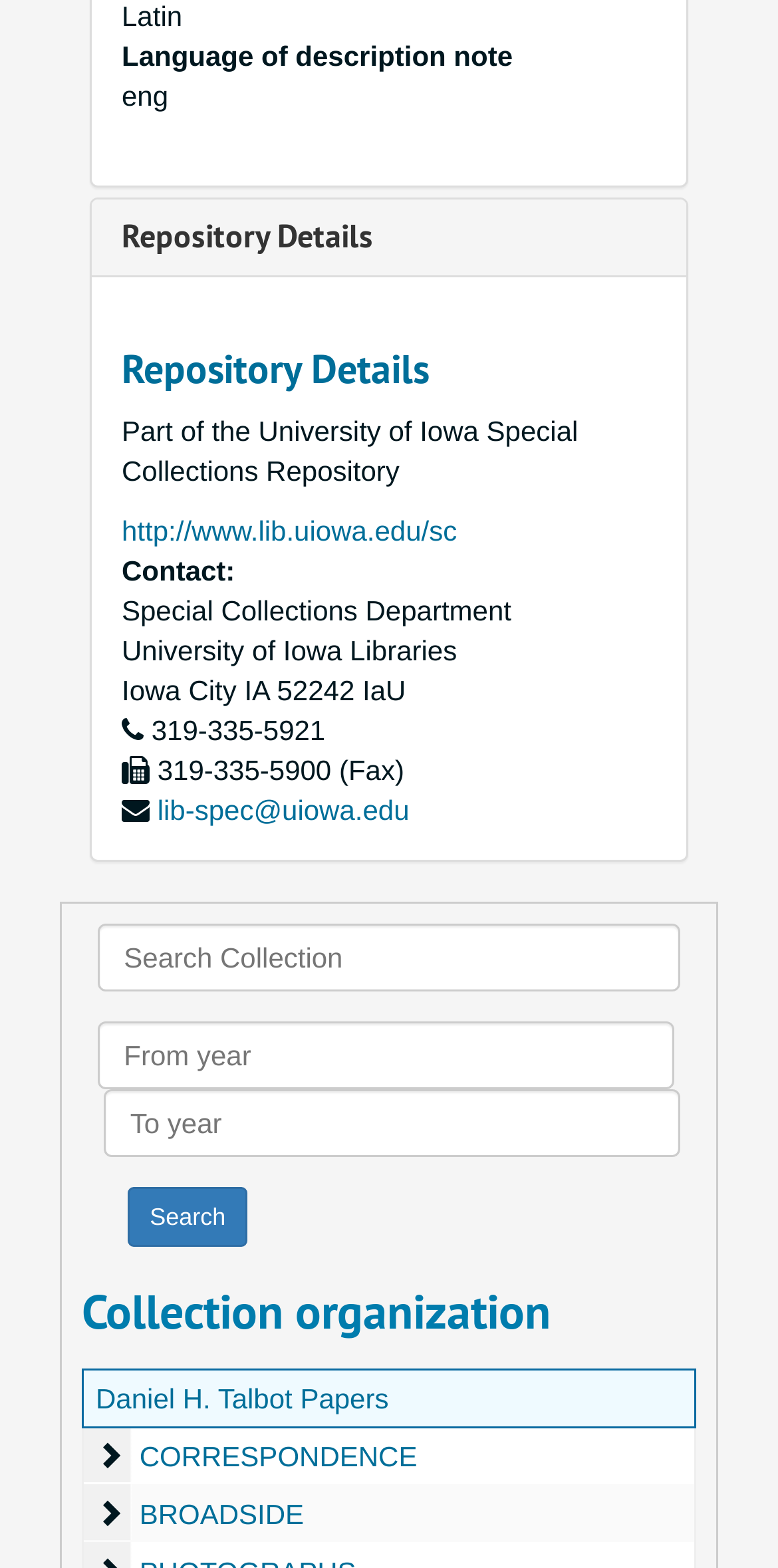Please identify the bounding box coordinates of the area that needs to be clicked to fulfill the following instruction: "View Repository Details."

[0.156, 0.138, 0.479, 0.164]